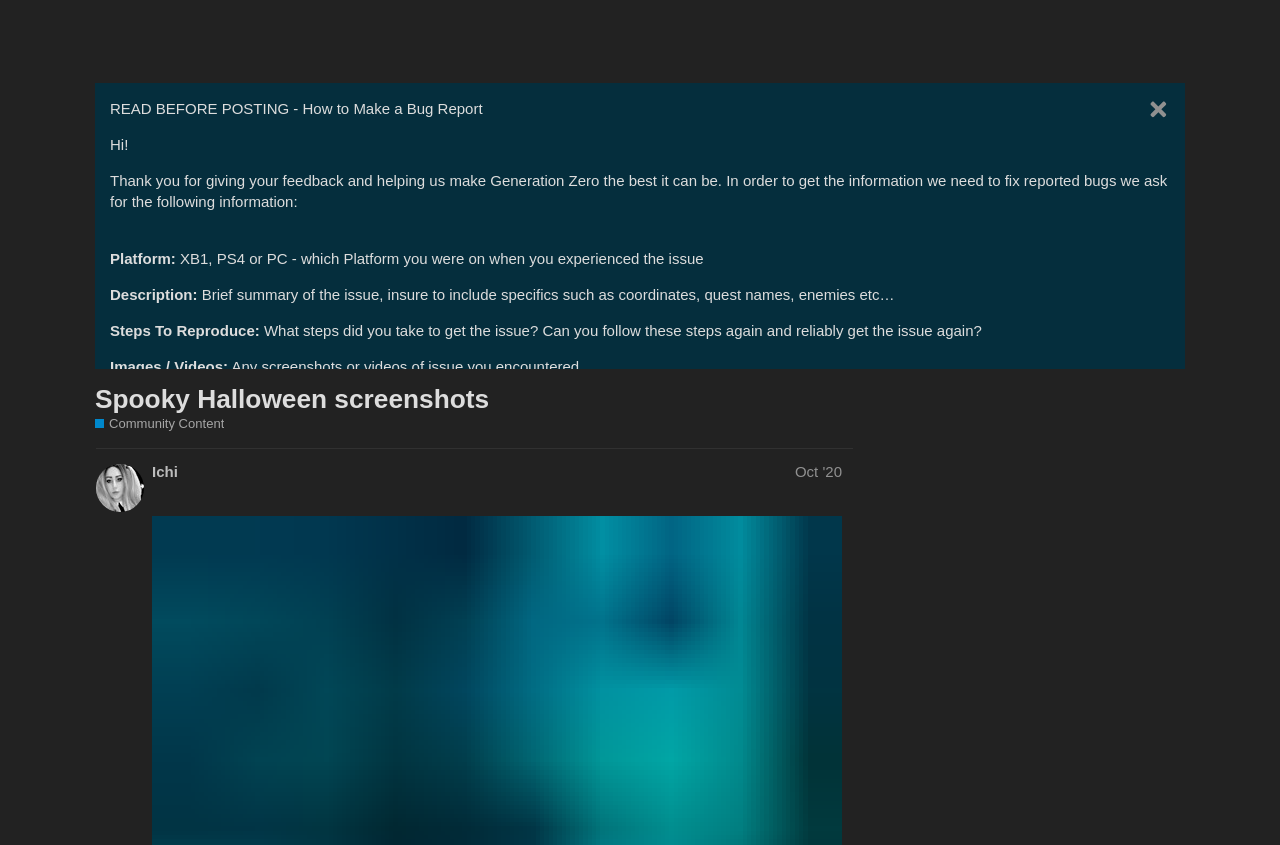Bounding box coordinates are specified in the format (top-left x, top-left y, bottom-right x, bottom-right y). All values are floating point numbers bounded between 0 and 1. Please provide the bounding box coordinate of the region this sentence describes: aria-label="Search" title="Search"

[0.859, 0.01, 0.892, 0.061]